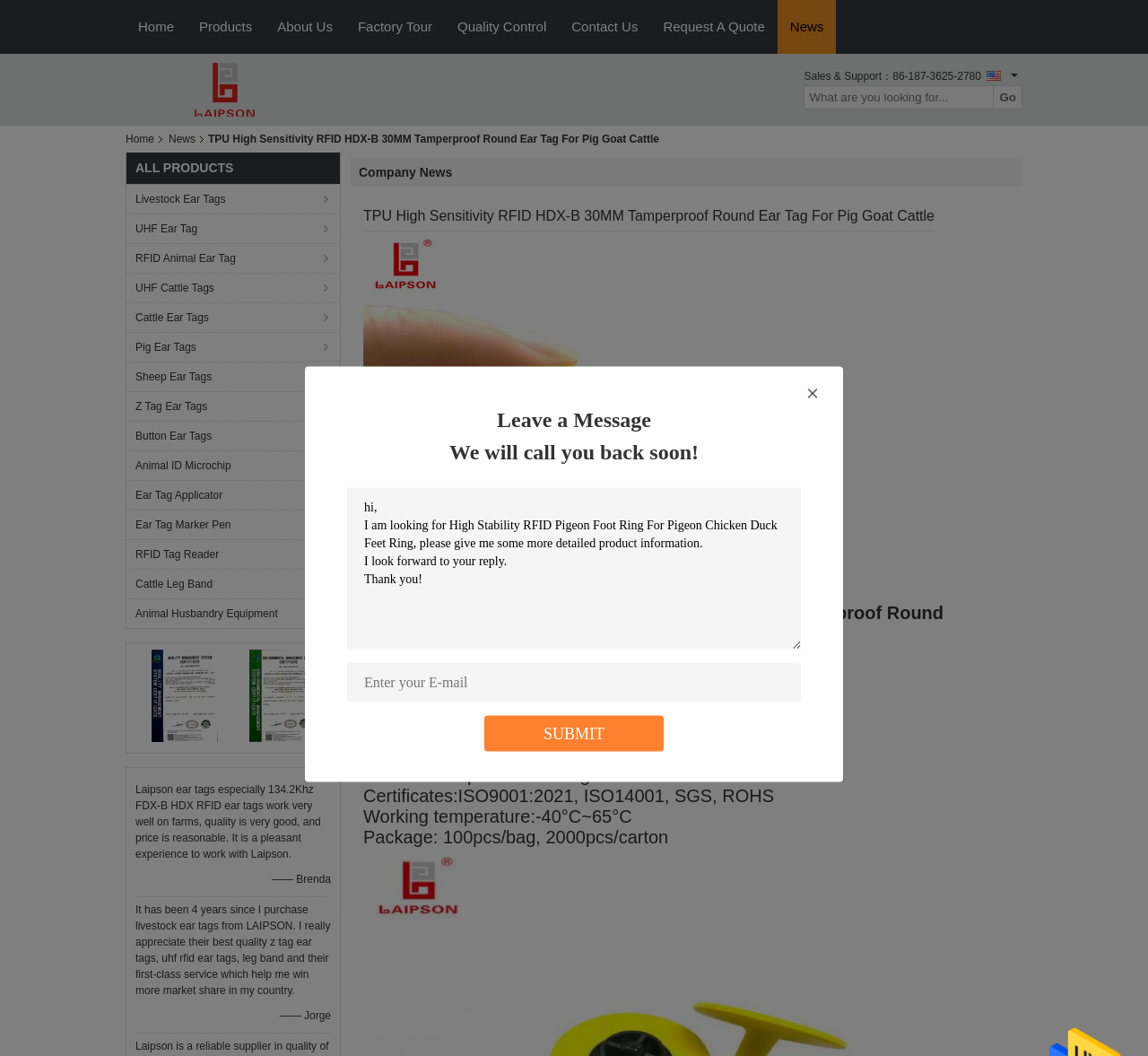Find the bounding box coordinates for the HTML element specified by: "Animal Husbandry Equipment".

[0.11, 0.567, 0.296, 0.595]